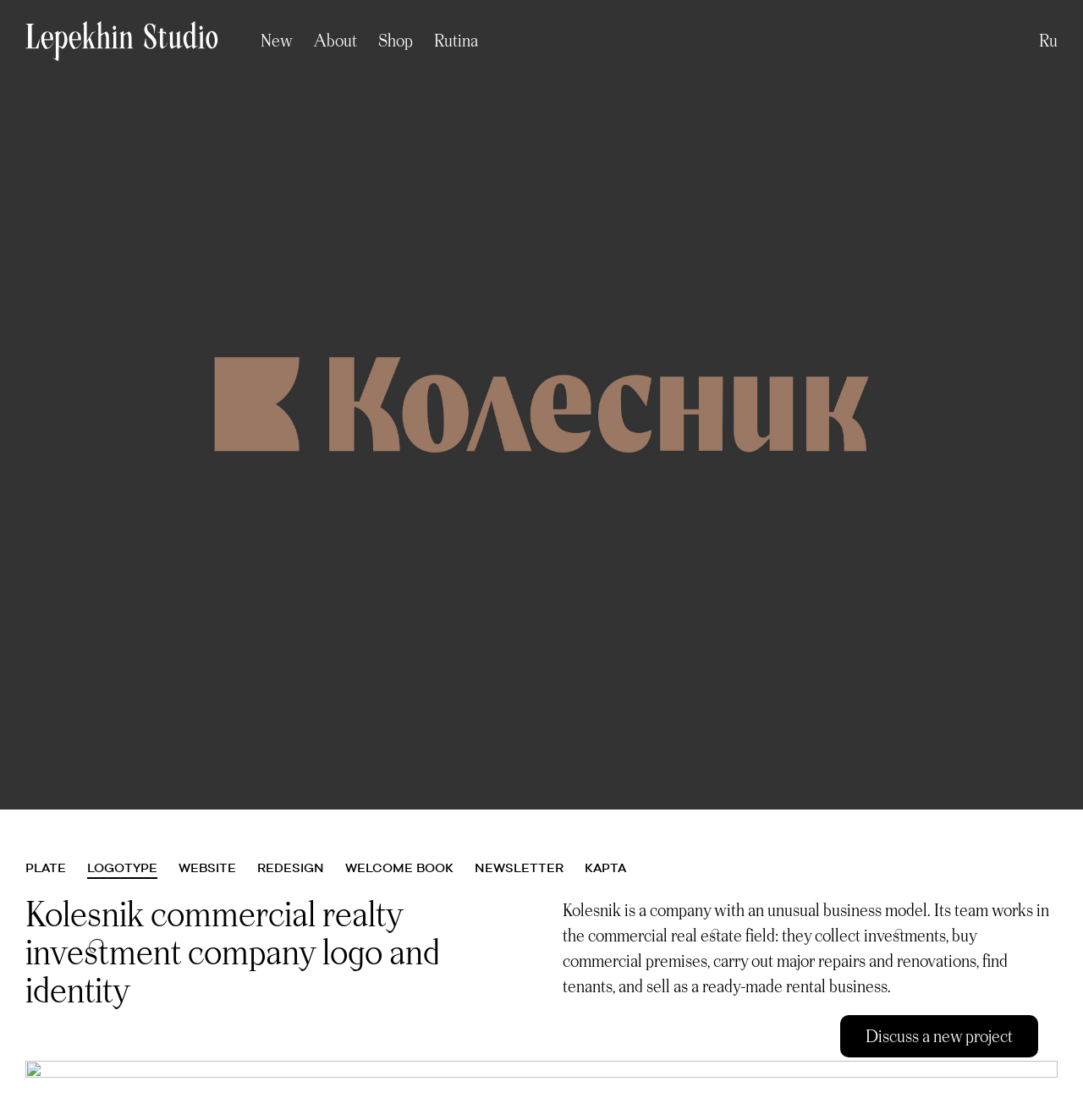Could you locate the bounding box coordinates for the section that should be clicked to accomplish this task: "Click on the 'New' link".

[0.241, 0.027, 0.27, 0.045]